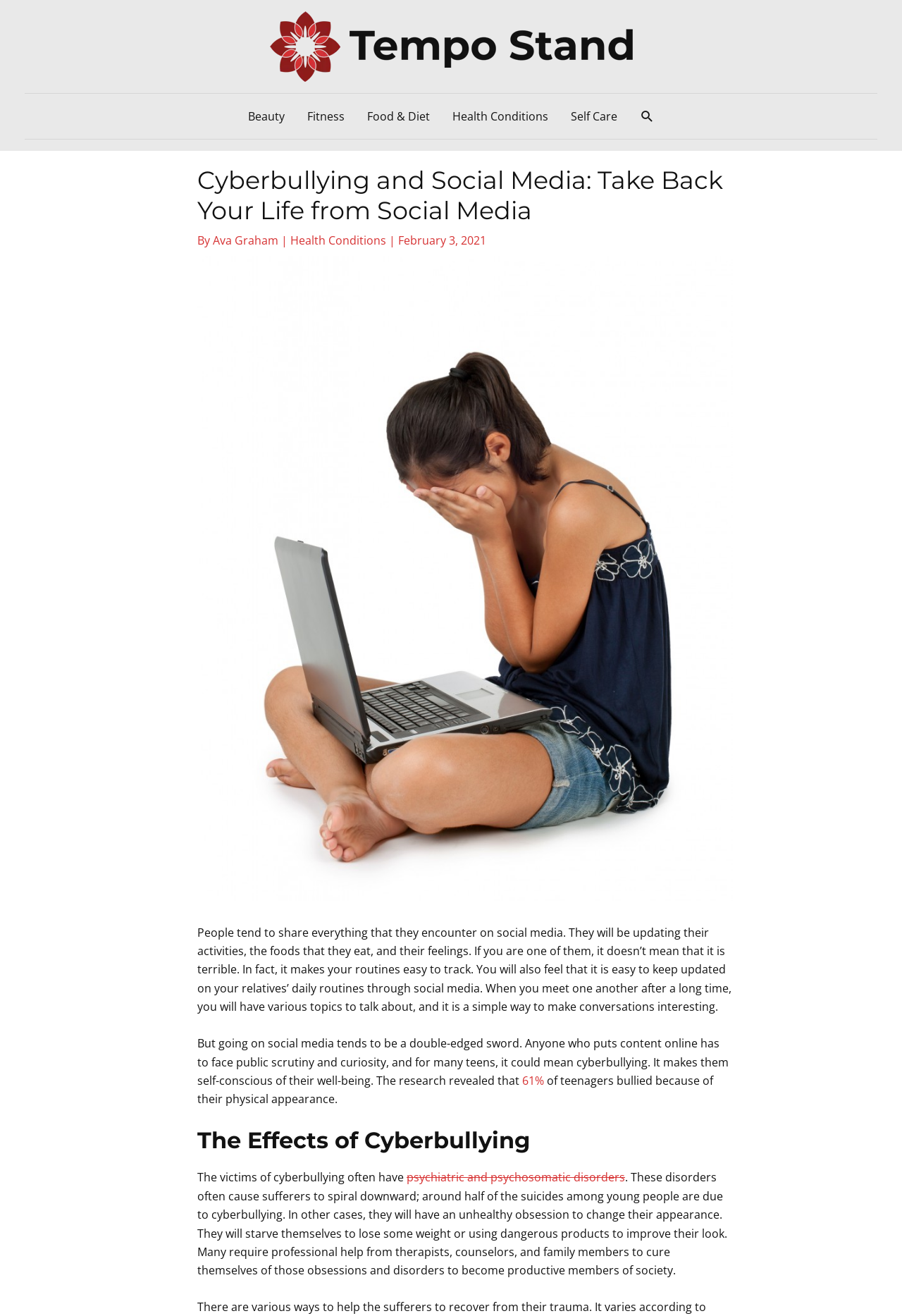What is the date of the article?
Refer to the image and give a detailed answer to the query.

The date of the article can be found in the header section of the webpage, where it says 'February 3, 2021'.